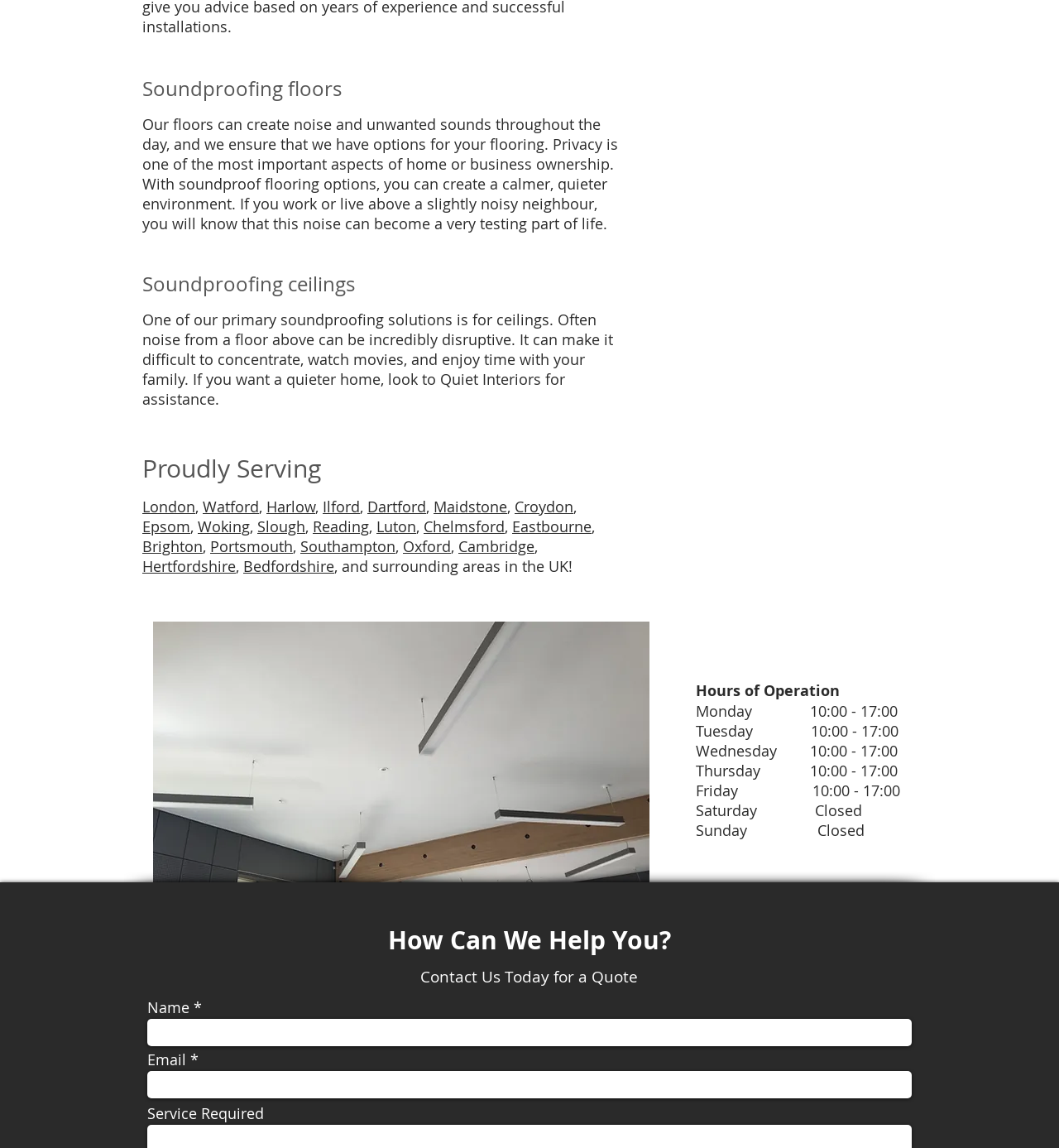What are the hours of operation for Quiet Interiors?
Answer the question in a detailed and comprehensive manner.

The webpage lists the hours of operation for Quiet Interiors as Monday to Friday, 10:00 - 17:00, and Saturday and Sunday as closed.